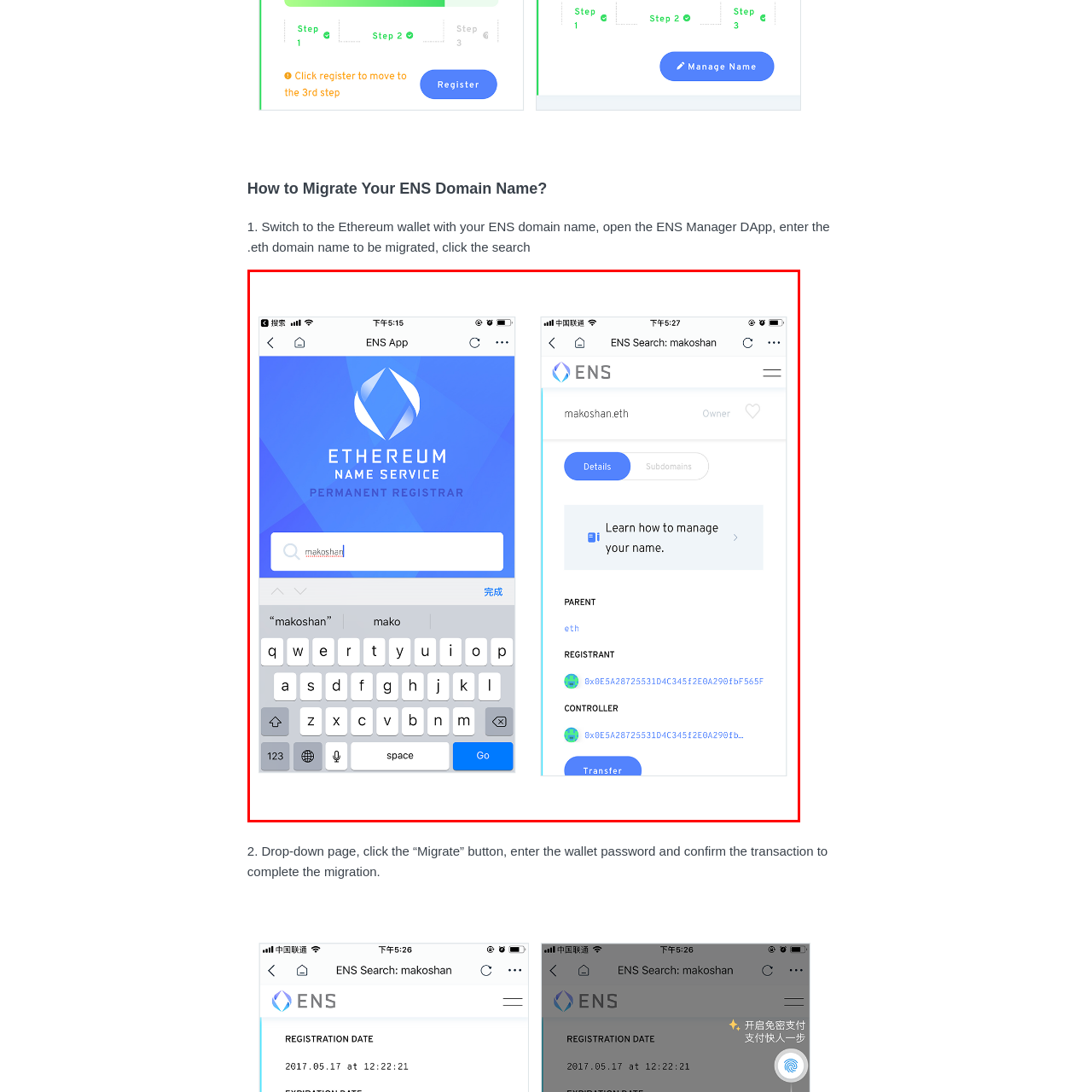What is the background design of the ENS application?
Focus on the image section enclosed by the red bounding box and answer the question thoroughly.

The background of the ENS application features a blue gradient, which provides a visually appealing design and helps to highlight the ENS logo prominently displayed, indicating that it is the official application for managing Ethereum domain names.